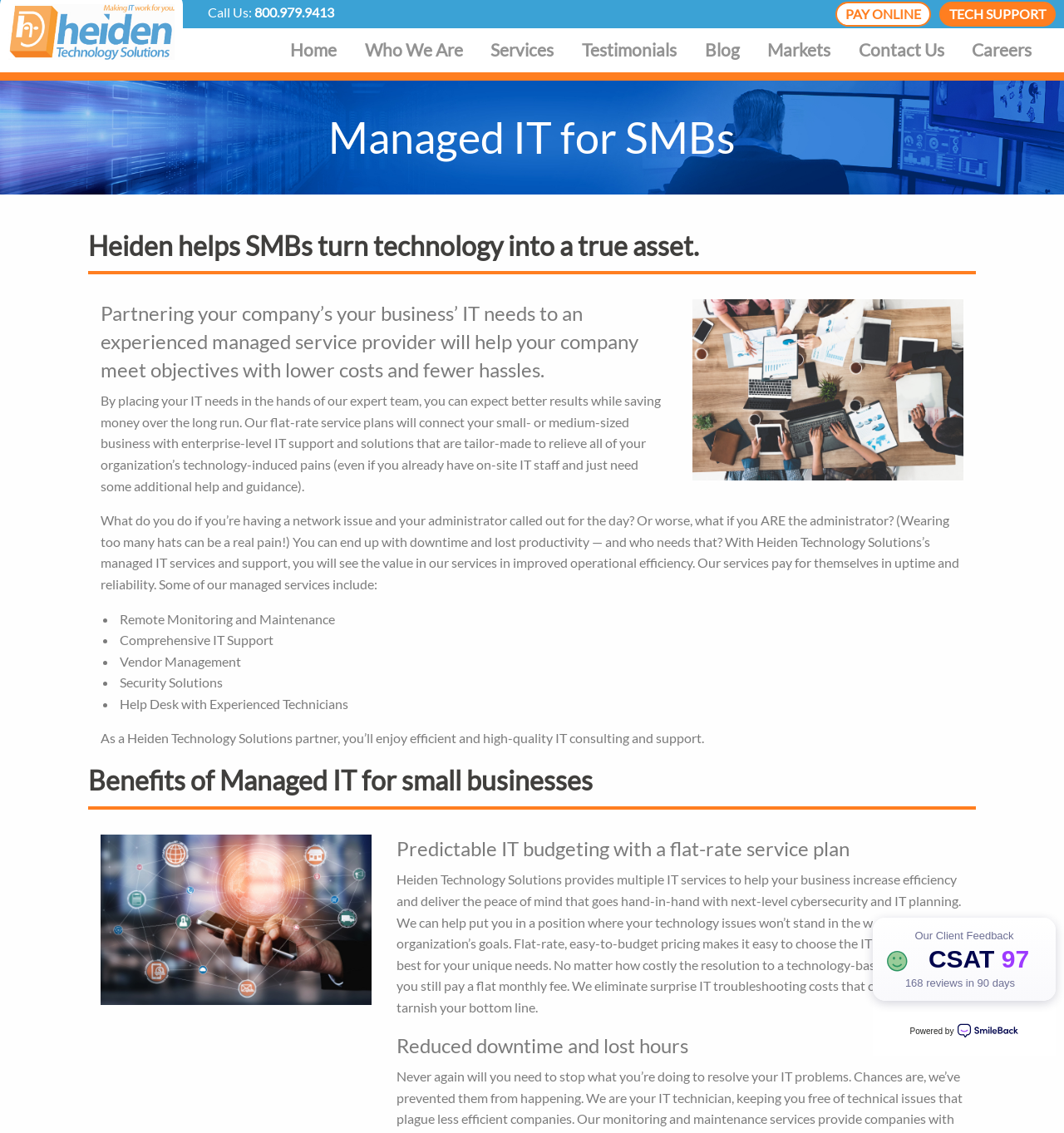Using the description "Cloud & Hosting", predict the bounding box of the relevant HTML element.

[0.181, 0.064, 0.719, 0.102]